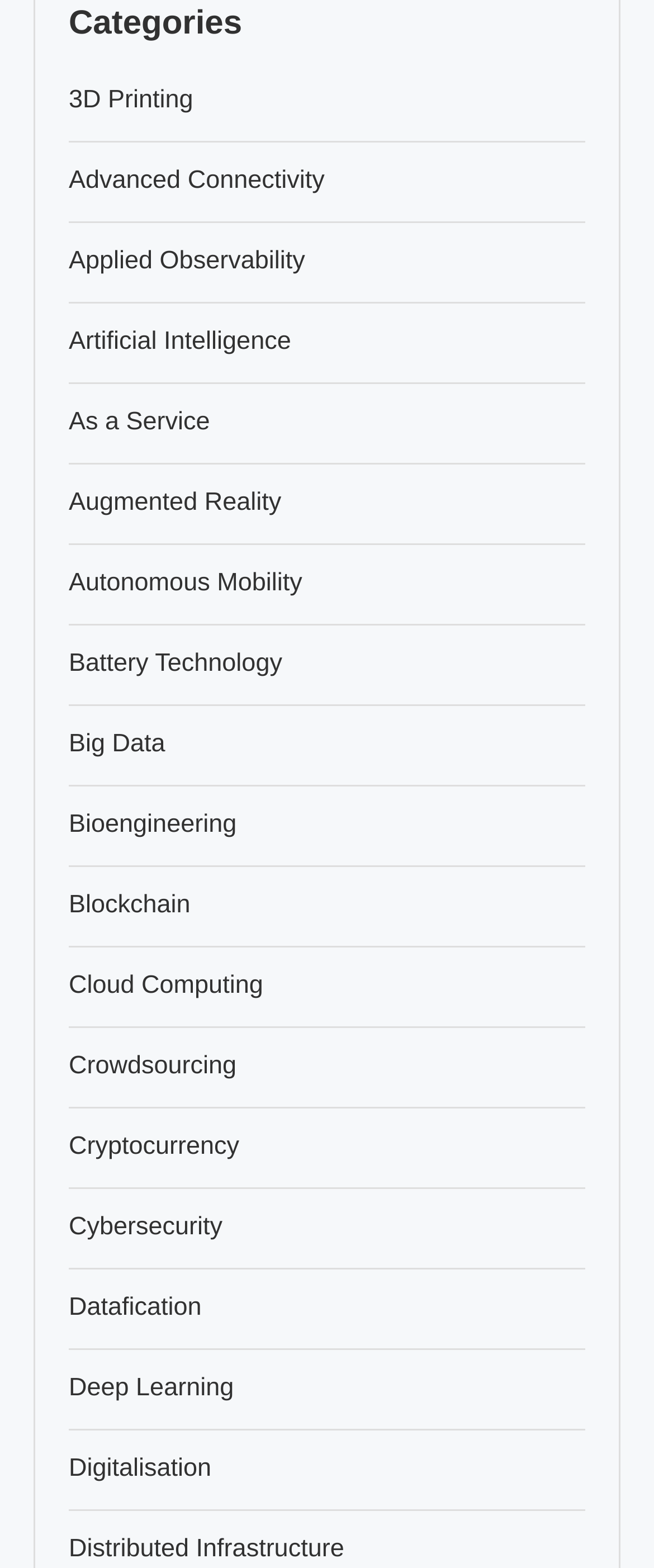How many categories start with 'A'?
Please answer using one word or phrase, based on the screenshot.

4